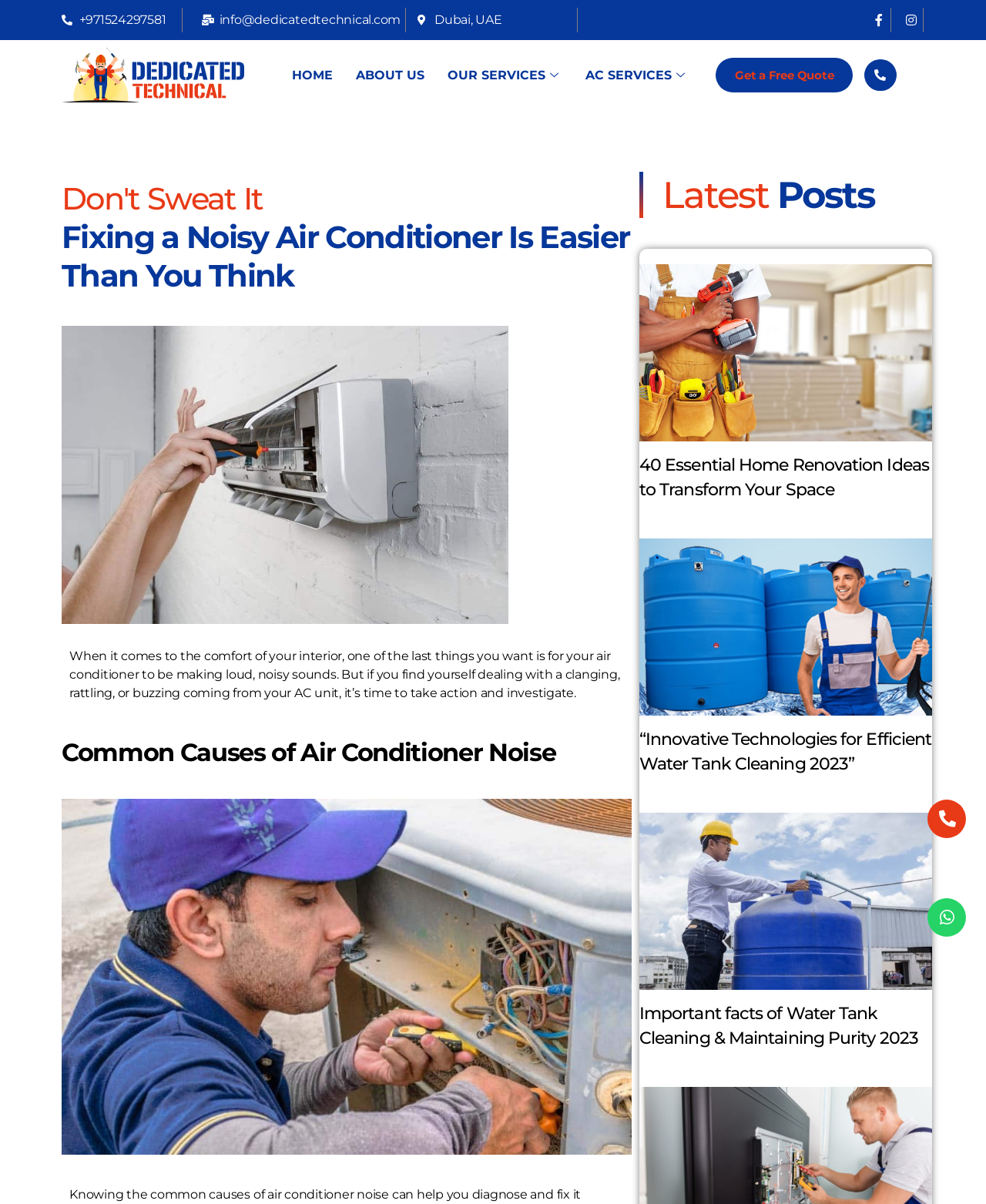Please identify the coordinates of the bounding box for the clickable region that will accomplish this instruction: "Get a free quote".

[0.726, 0.048, 0.865, 0.077]